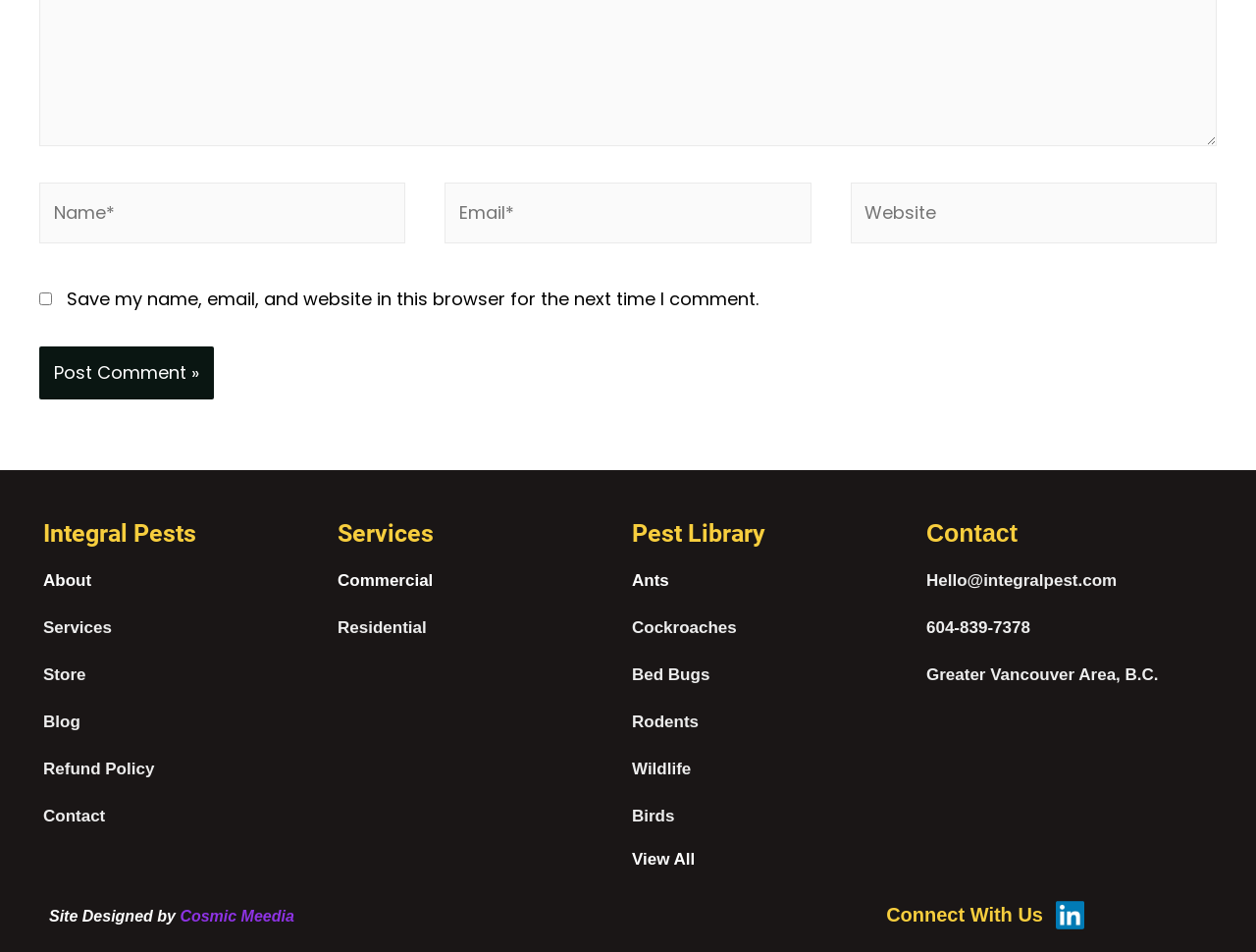Identify the bounding box coordinates of the element that should be clicked to fulfill this task: "Contact Integral Pests via email". The coordinates should be provided as four float numbers between 0 and 1, i.e., [left, top, right, bottom].

[0.738, 0.6, 0.889, 0.619]